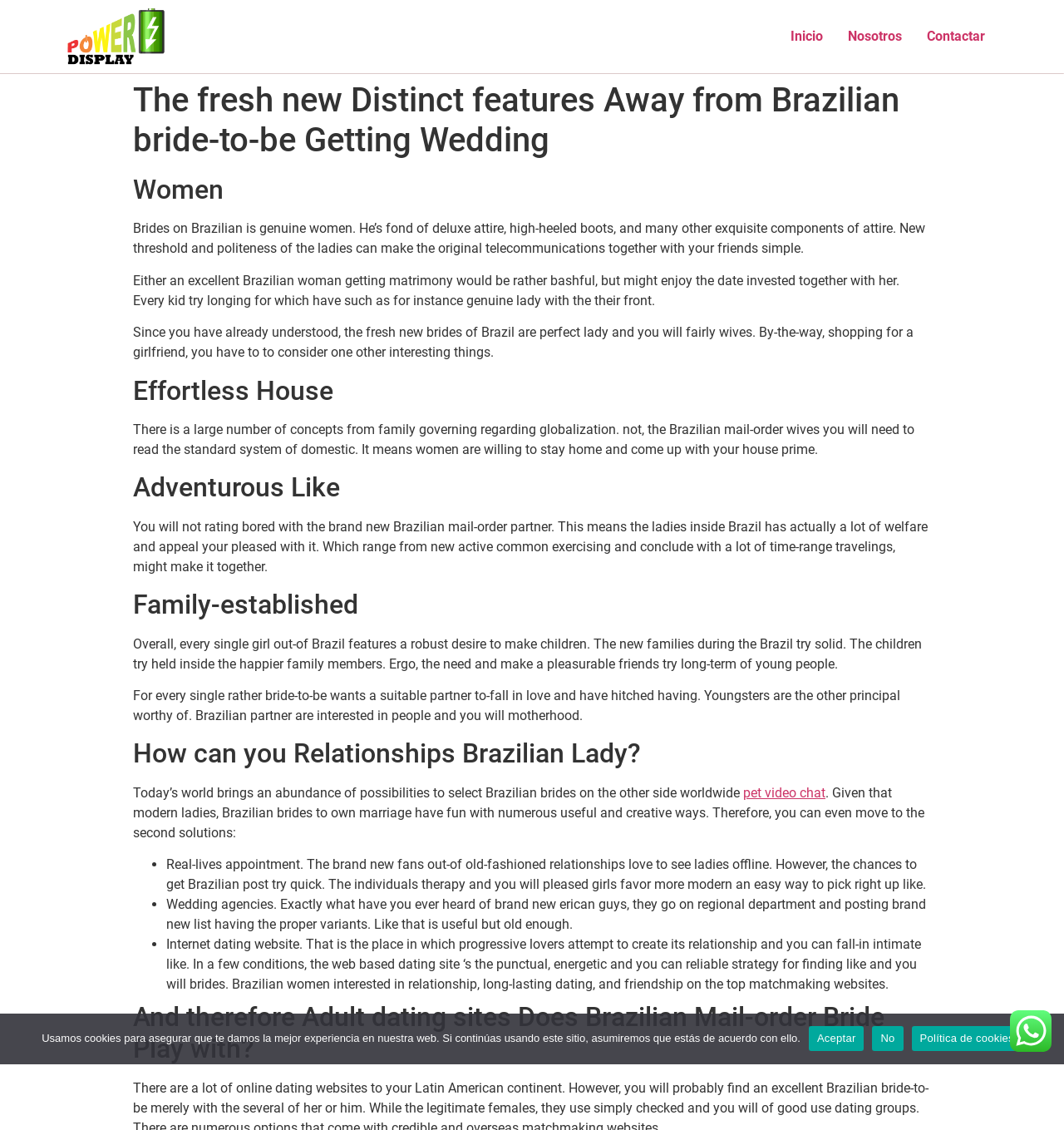What are the characteristics of Brazilian brides?
Could you please answer the question thoroughly and with as much detail as possible?

Based on the webpage, it is mentioned that Brazilian brides are fond of deluxe attire, high-heeled boots, and many other exquisite components of attire. This information is provided in the second paragraph of the webpage.